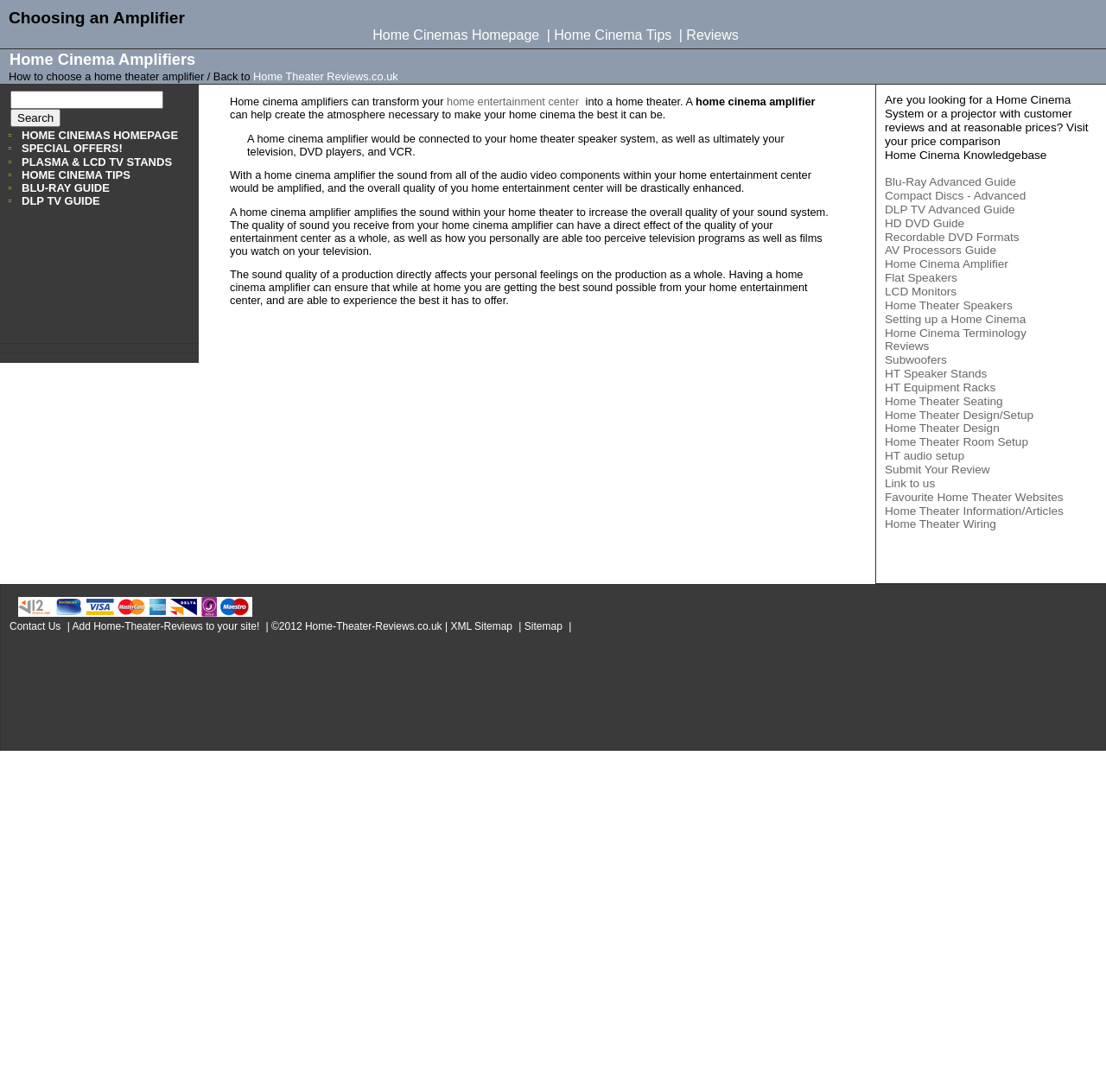Provide your answer in a single word or phrase: 
What is the location of the 'Contact Us' link on the webpage?

Bottom left